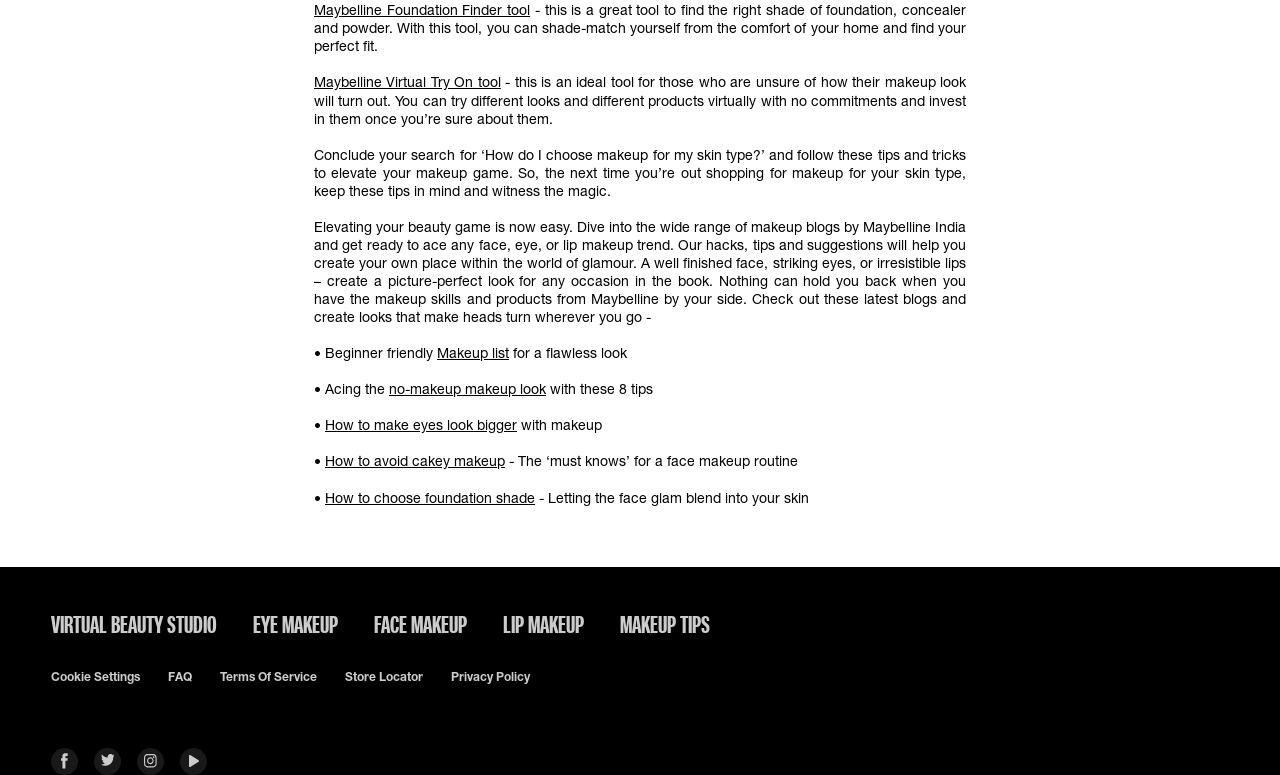Given the element description: "MAKEUP TIPS", predict the bounding box coordinates of this UI element. The coordinates must be four float numbers between 0 and 1, given as [left, top, right, bottom].

[0.484, 0.789, 0.555, 0.82]